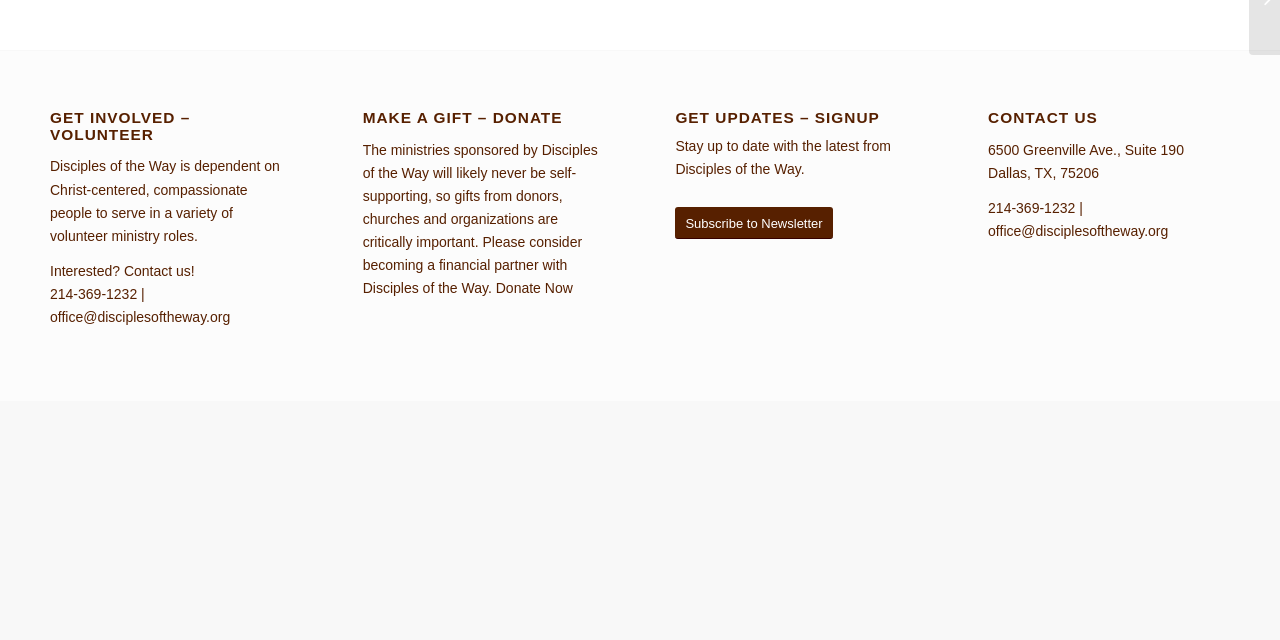Bounding box coordinates should be in the format (top-left x, top-left y, bottom-right x, bottom-right y) and all values should be floating point numbers between 0 and 1. Determine the bounding box coordinate for the UI element described as: Donate Now

[0.387, 0.438, 0.447, 0.463]